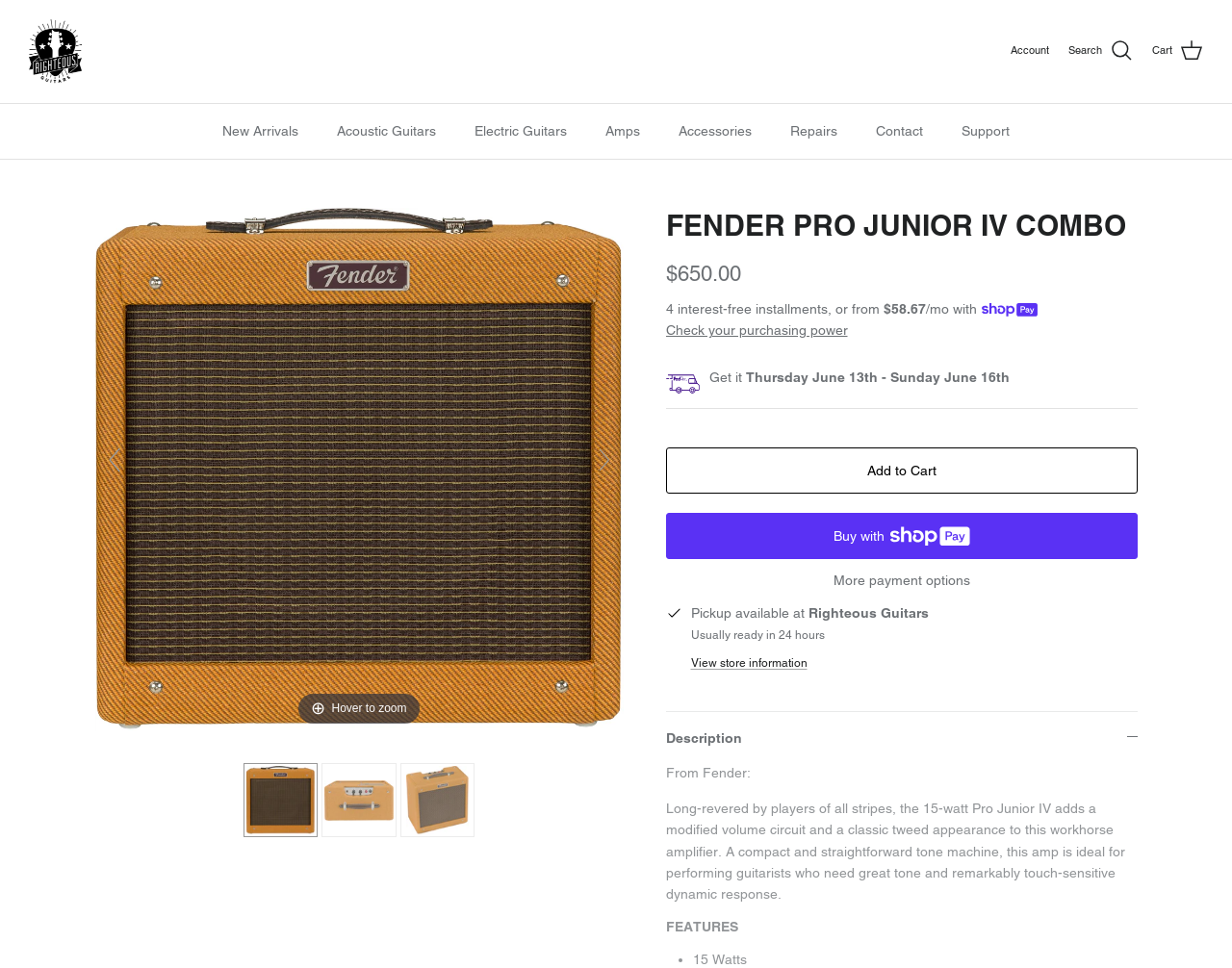Identify the primary heading of the webpage and provide its text.

FENDER PRO JUNIOR IV COMBO